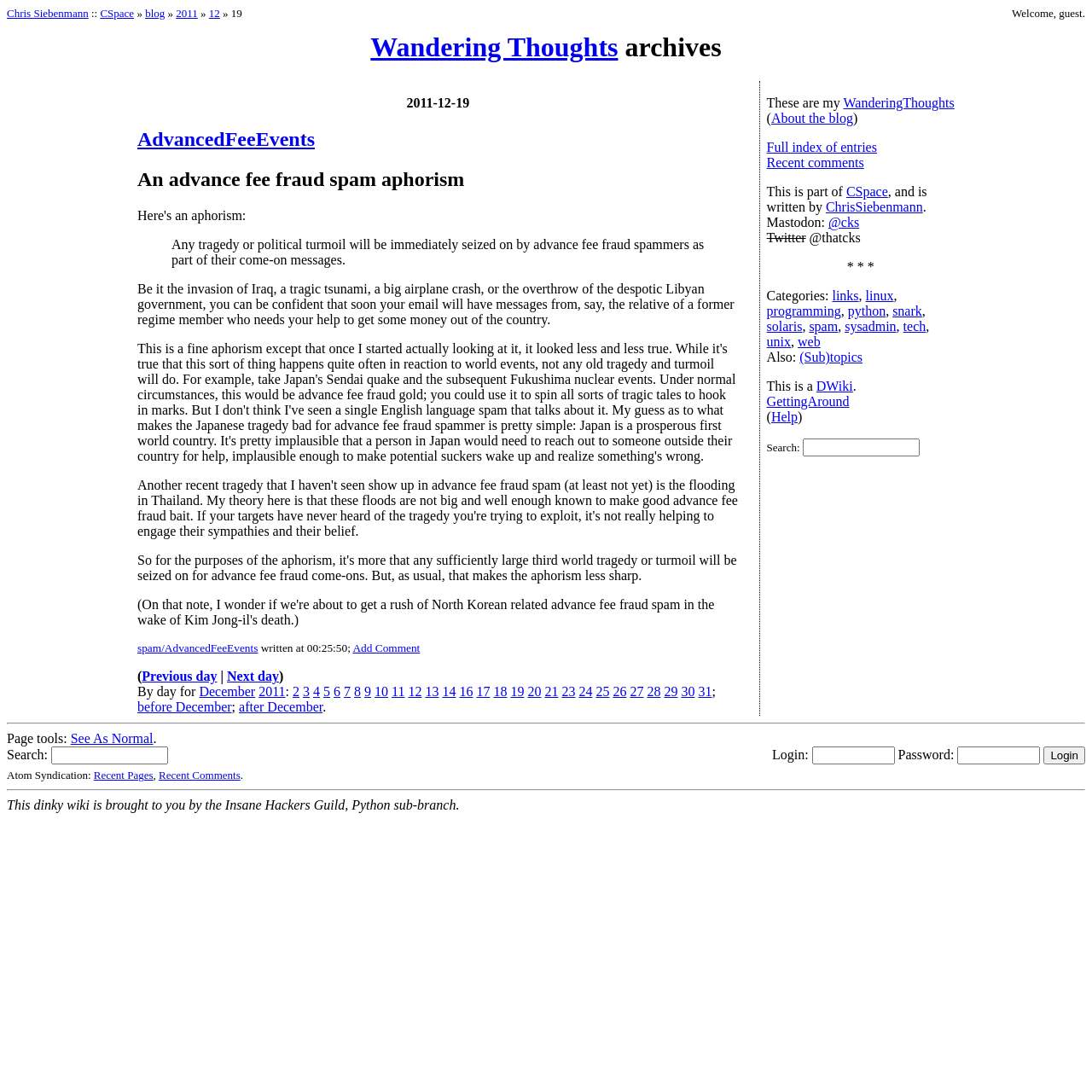Identify and provide the bounding box for the element described by: "Full index of entries".

[0.702, 0.128, 0.803, 0.142]